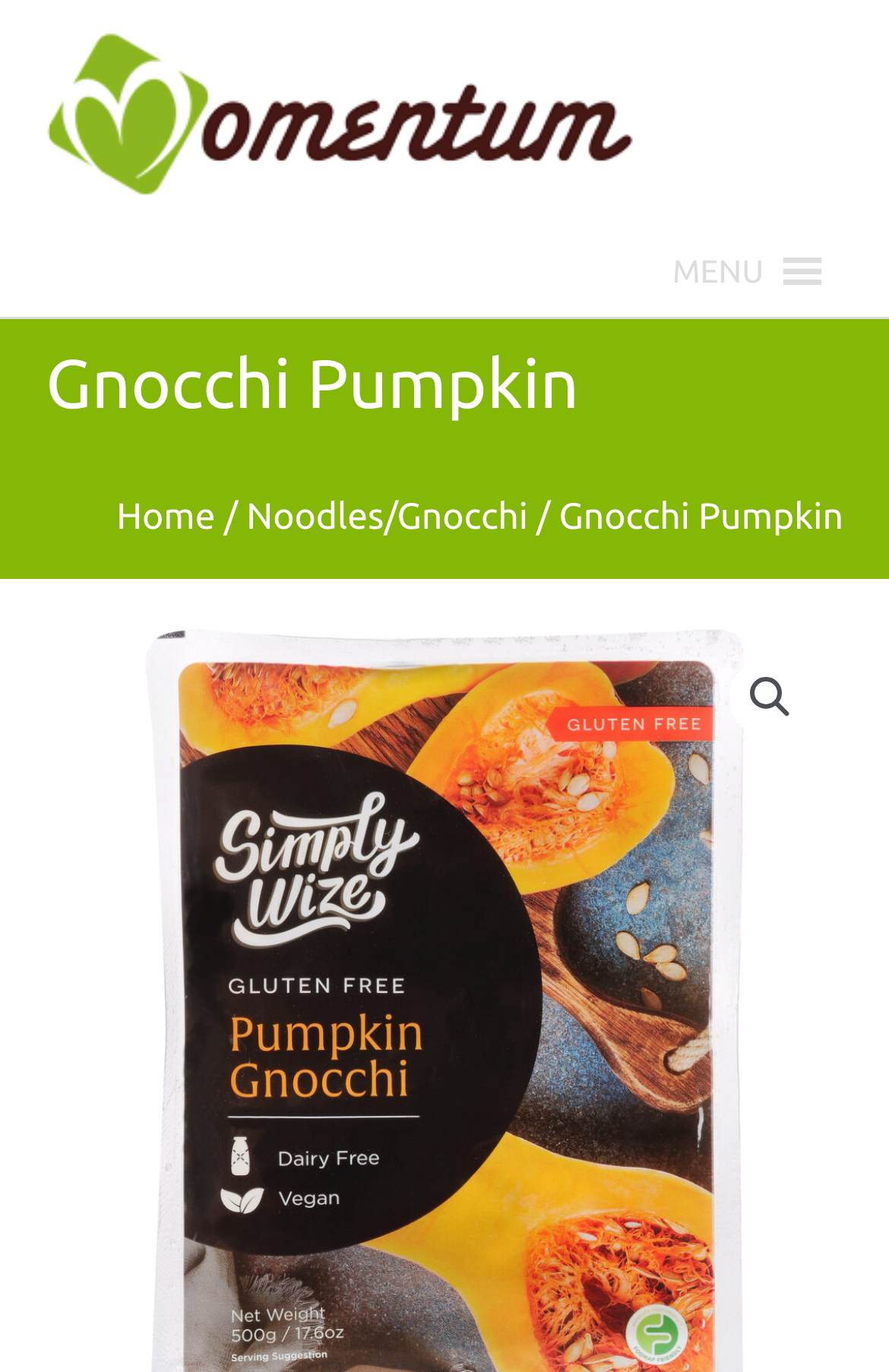Give the bounding box coordinates for the element described by: "MENUMENU".

[0.756, 0.165, 0.933, 0.231]